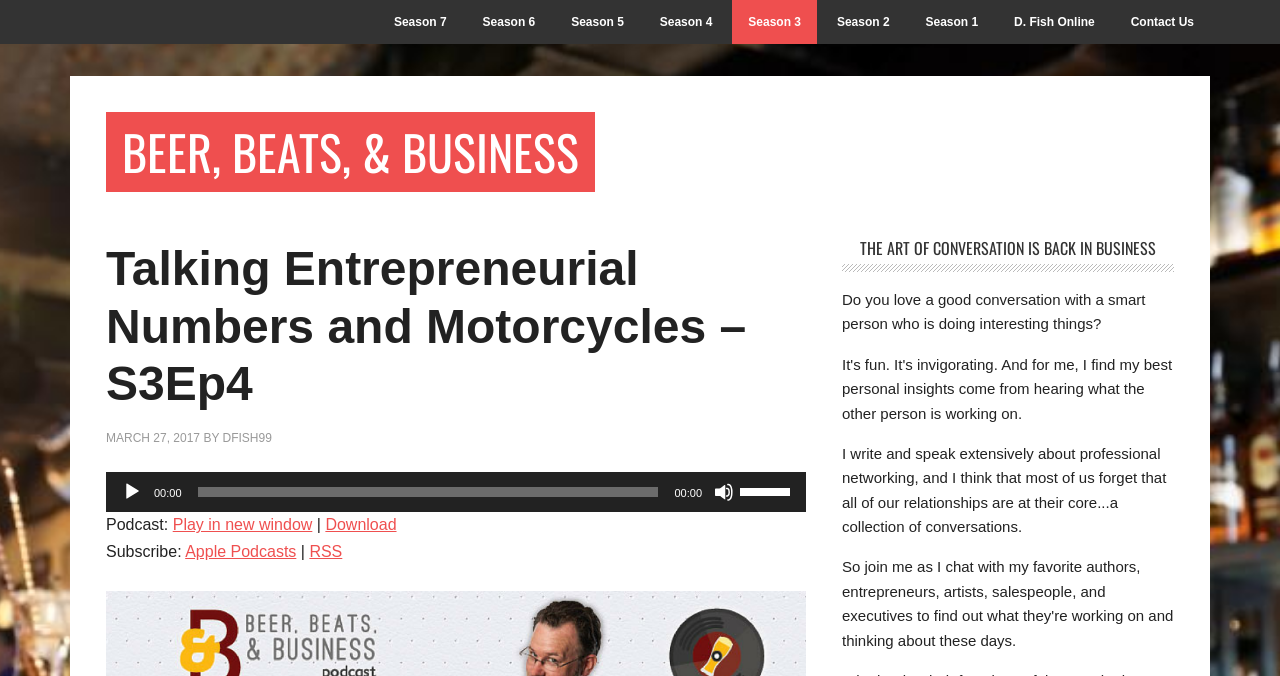Determine the bounding box coordinates of the clickable area required to perform the following instruction: "Subscribe to Apple Podcasts". The coordinates should be represented as four float numbers between 0 and 1: [left, top, right, bottom].

[0.145, 0.804, 0.232, 0.829]